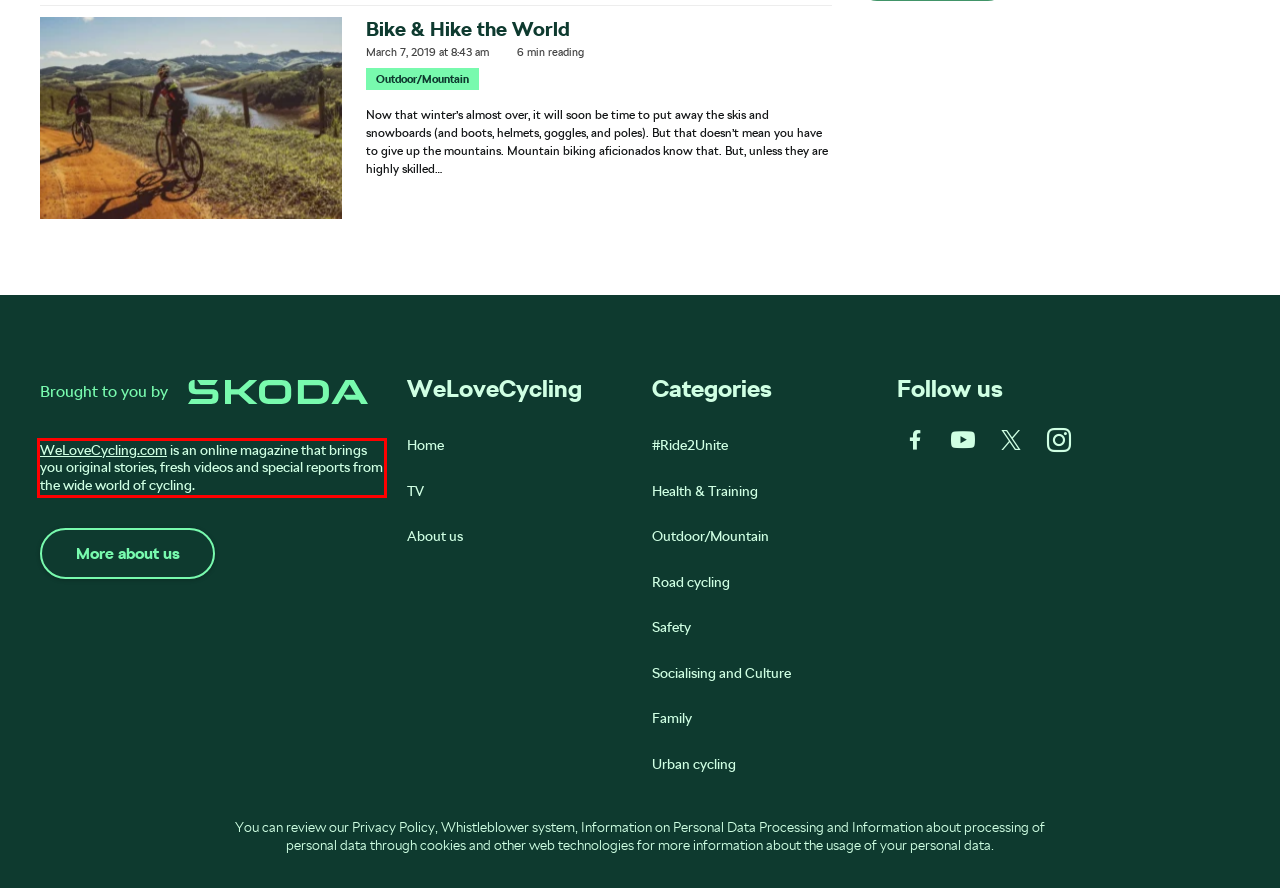Analyze the webpage screenshot and use OCR to recognize the text content in the red bounding box.

WeLoveCycling.com is an online magazine that brings you original stories, fresh videos and special reports from the wide world of cycling.